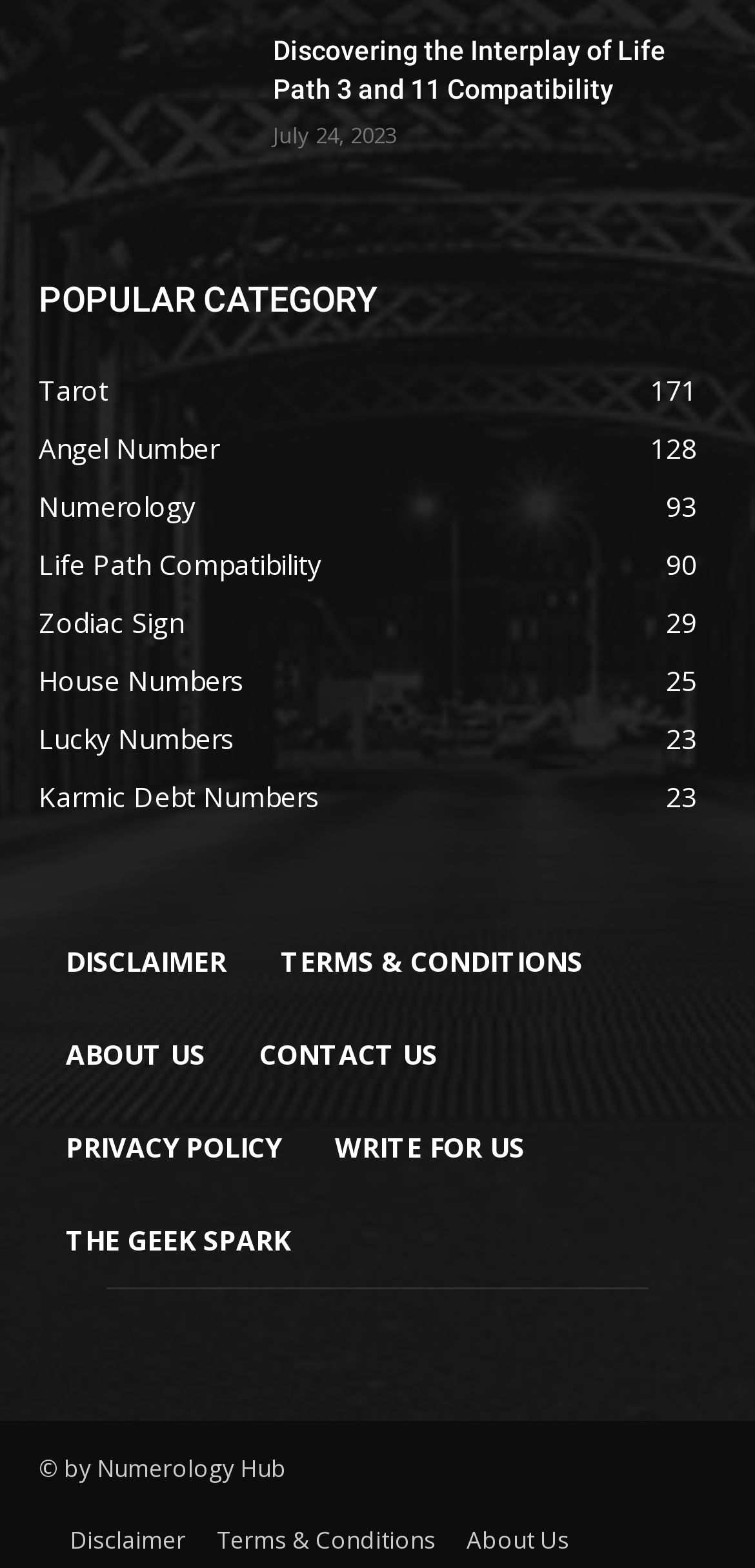Determine the bounding box coordinates of the region to click in order to accomplish the following instruction: "View Disclaimer". Provide the coordinates as four float numbers between 0 and 1, specifically [left, top, right, bottom].

[0.051, 0.583, 0.336, 0.643]